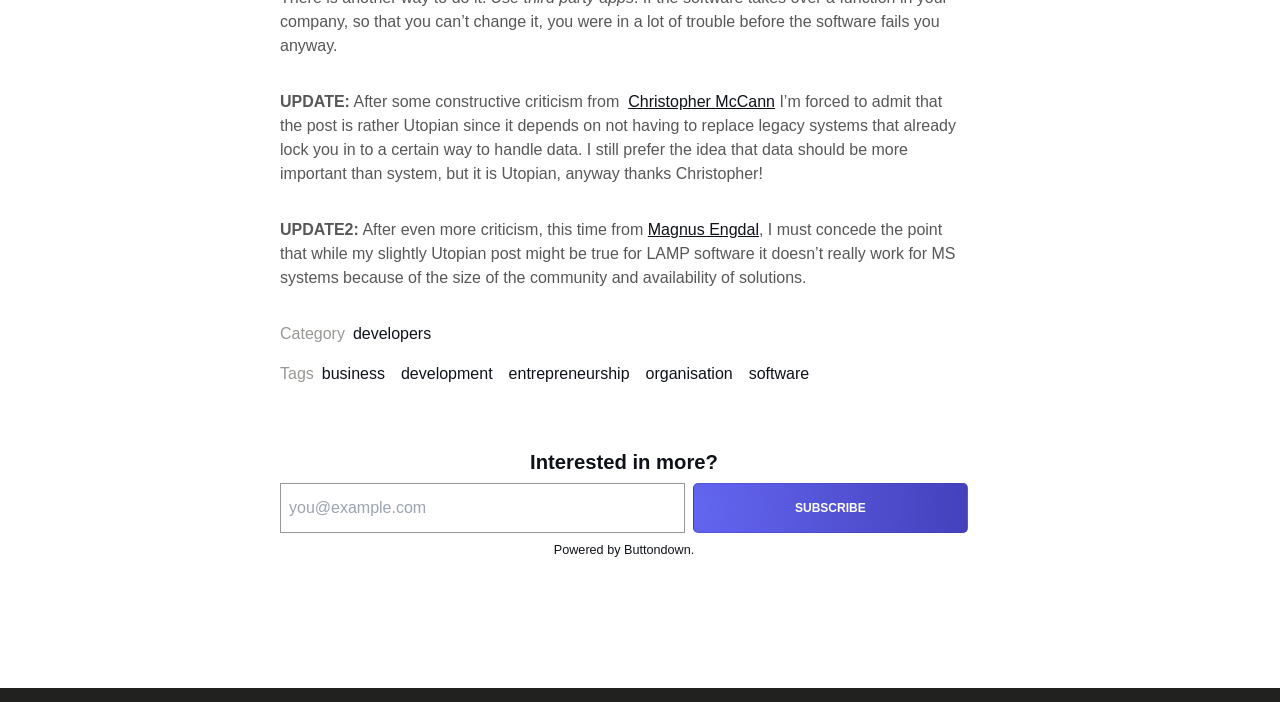Locate the bounding box coordinates of the area that needs to be clicked to fulfill the following instruction: "Enter email address in the text box". The coordinates should be in the format of four float numbers between 0 and 1, namely [left, top, right, bottom].

[0.219, 0.688, 0.535, 0.759]